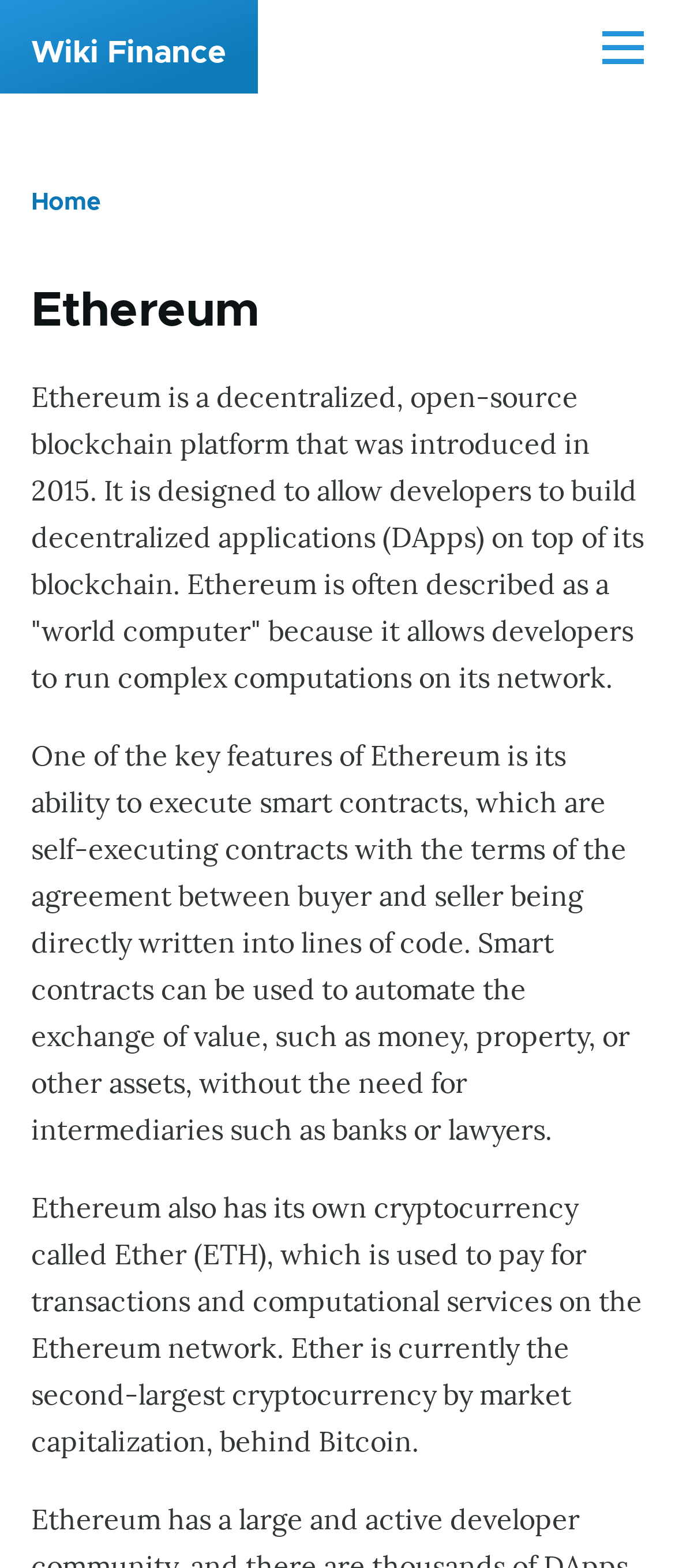Answer the following inquiry with a single word or phrase:
What is the current market capitalization rank of Ether?

Second-largest